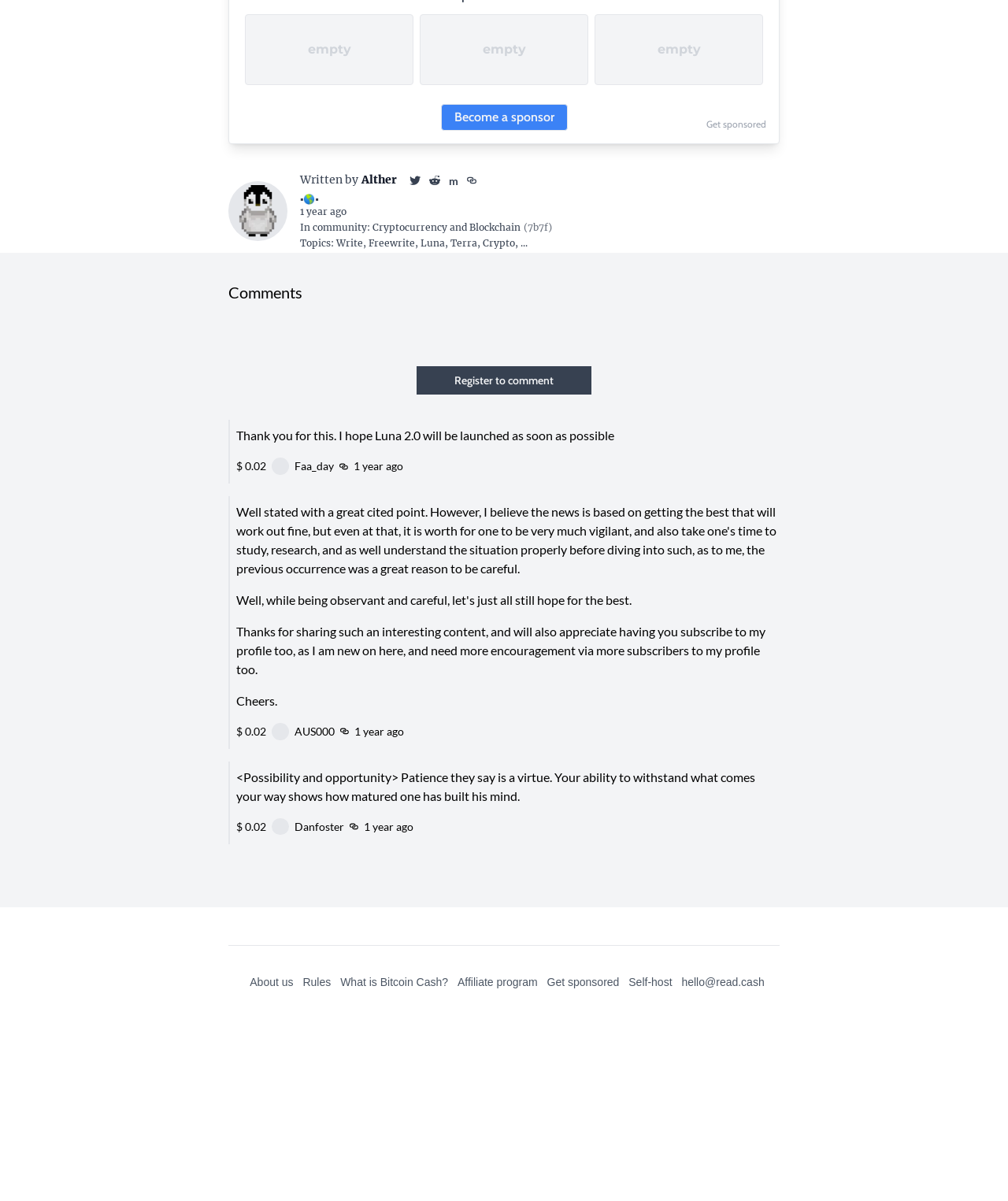Identify the bounding box coordinates of the element that should be clicked to fulfill this task: "Click on the 'About us' link". The coordinates should be provided as four float numbers between 0 and 1, i.e., [left, top, right, bottom].

[0.248, 0.812, 0.291, 0.823]